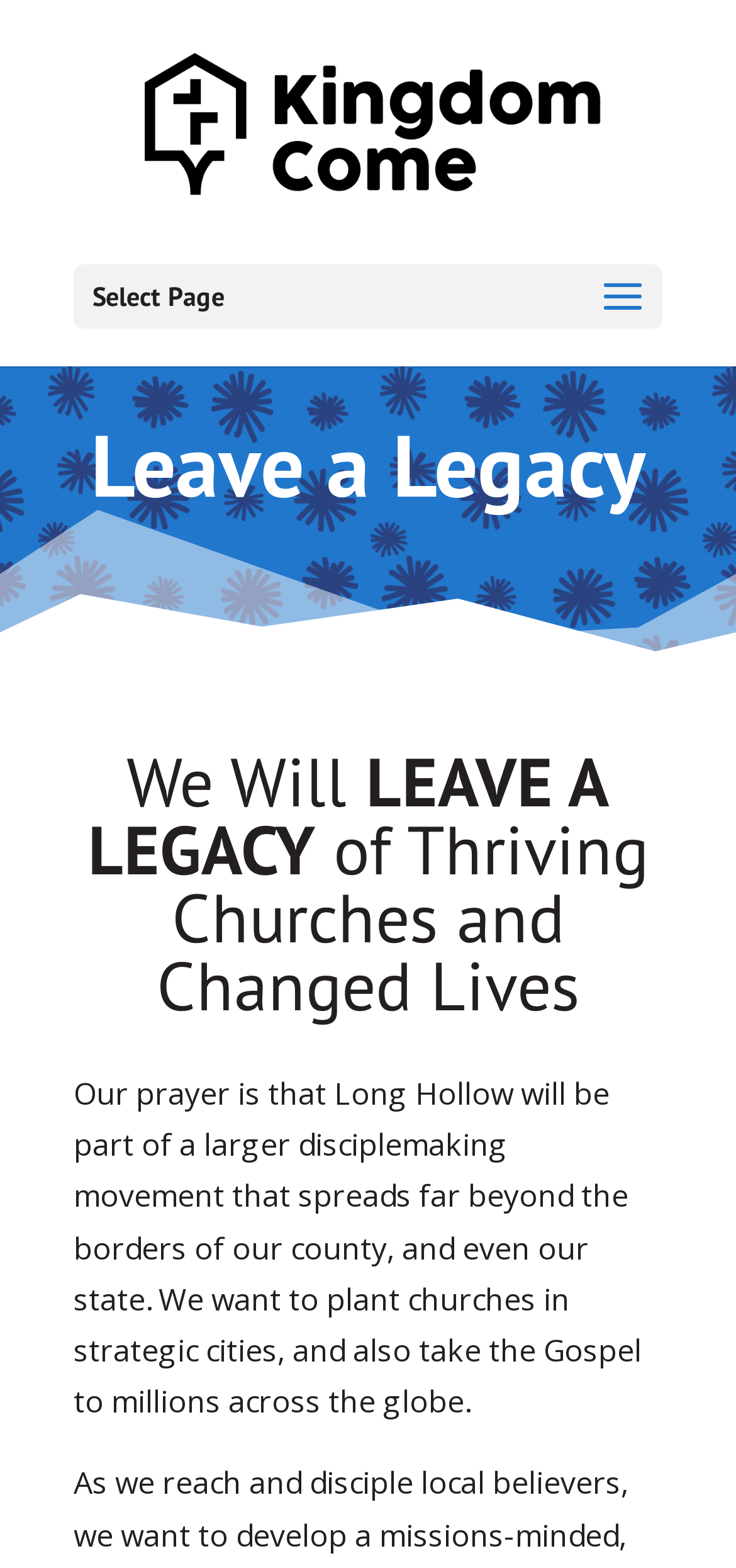Determine the webpage's heading and output its text content.

Leave a Legacy